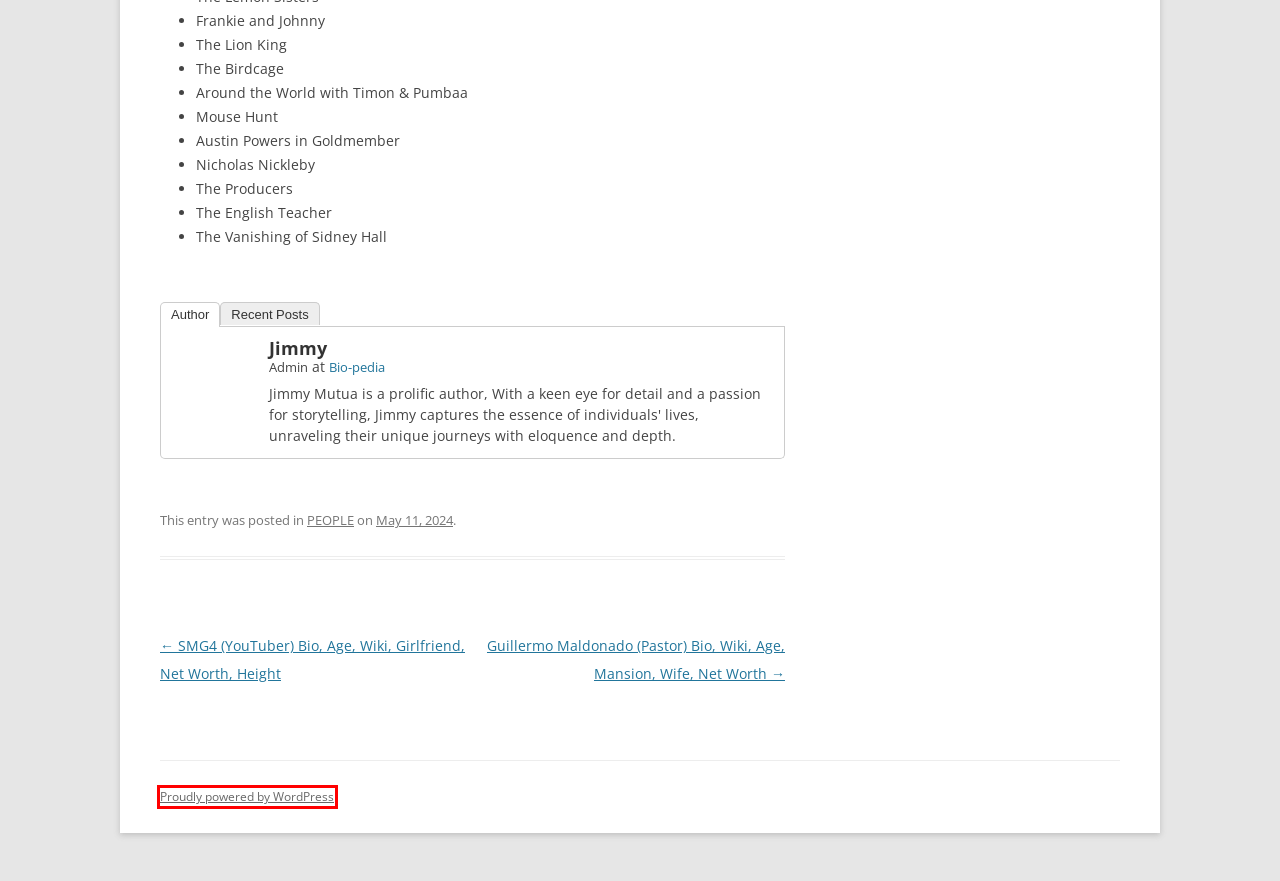Observe the screenshot of a webpage with a red bounding box around an element. Identify the webpage description that best fits the new page after the element inside the bounding box is clicked. The candidates are:
A. PEOPLE Archives - Bio-Pedia
B. May 2, 2024 - Bio-Pedia
C. Blog Tool, Publishing Platform, and CMS – WordPress.org
D. Bio-Pedia - Informative. Trustworthy. Reliable
E. Privacy Policy - Bio-Pedia
F. May 4, 2024 - Bio-Pedia
G. May 6, 2024 - Bio-Pedia
H. SMG4 (YouTuber) Bio, Age, Wiki, Girlfriend, Net Worth, Height

C